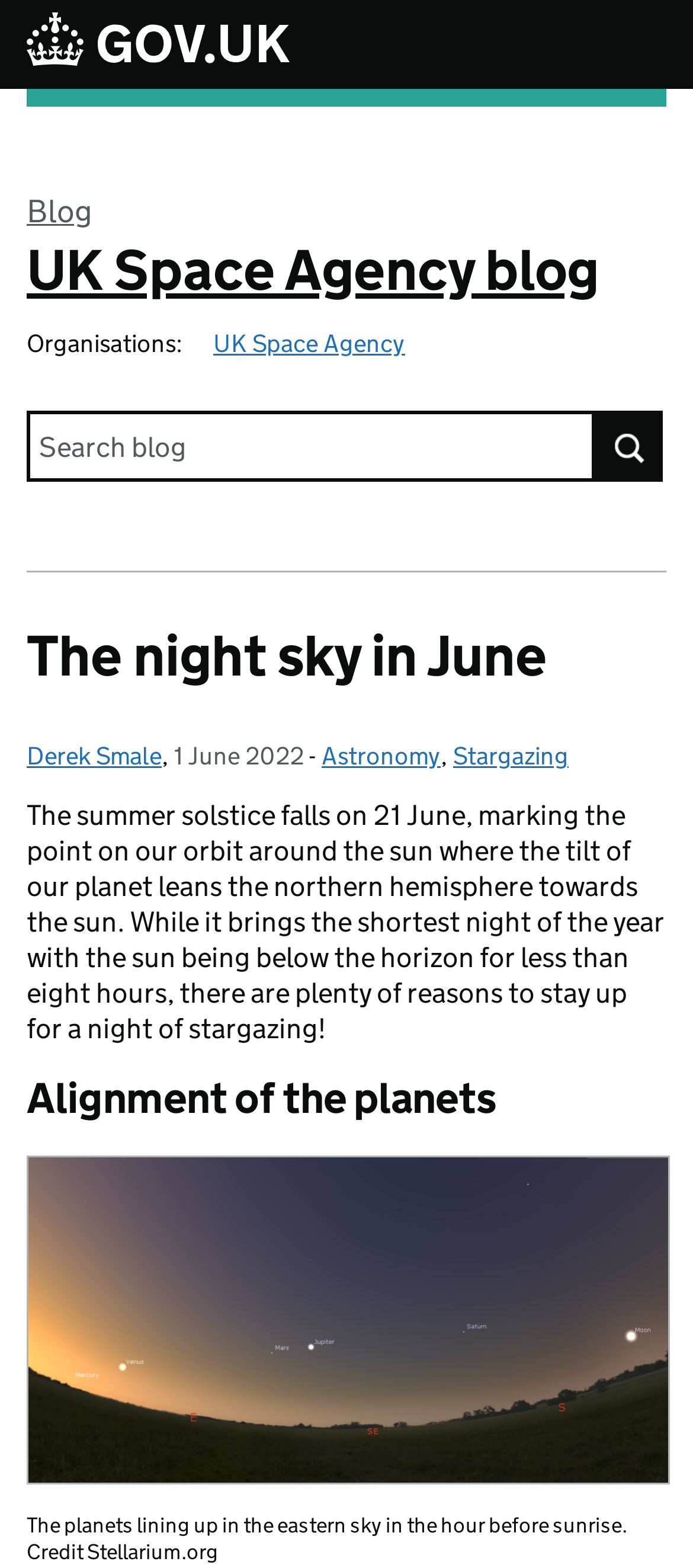Identify the bounding box coordinates of the clickable region to carry out the given instruction: "Read the blog post by Derek Smale".

[0.038, 0.472, 0.233, 0.492]